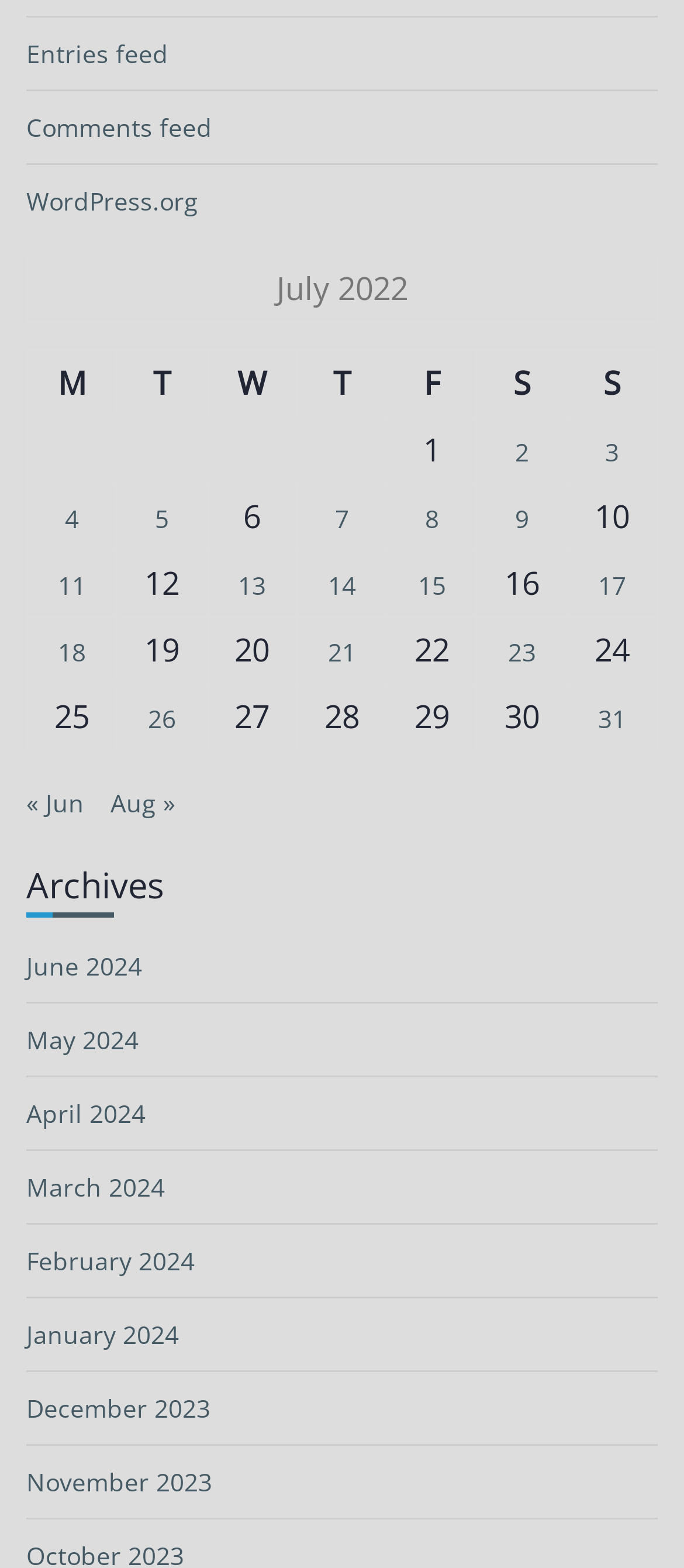Indicate the bounding box coordinates of the element that must be clicked to execute the instruction: "View July 2022 archives". The coordinates should be given as four float numbers between 0 and 1, i.e., [left, top, right, bottom].

[0.038, 0.162, 0.962, 0.479]